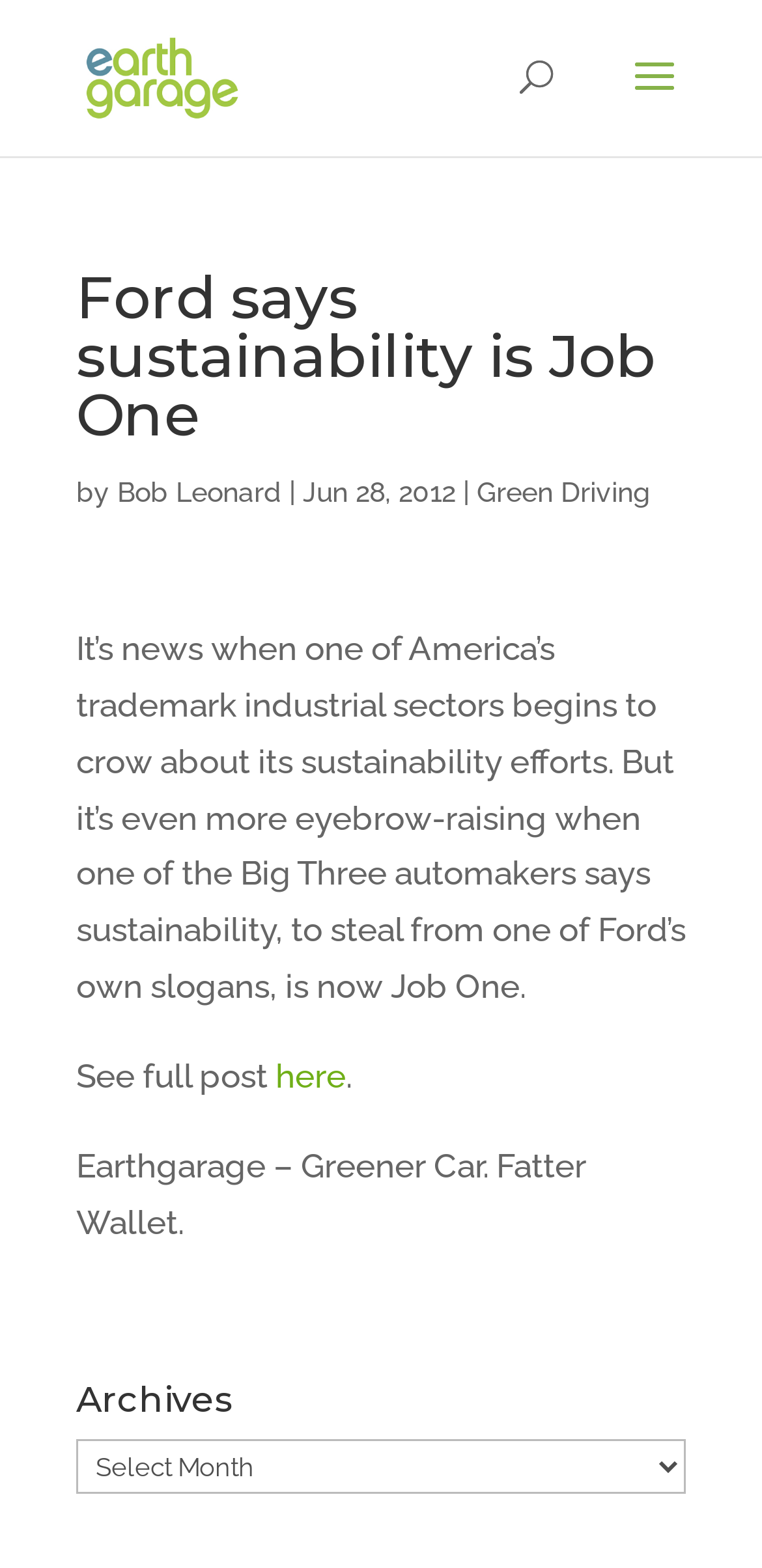Calculate the bounding box coordinates for the UI element based on the following description: "here". Ensure the coordinates are four float numbers between 0 and 1, i.e., [left, top, right, bottom].

[0.362, 0.674, 0.454, 0.699]